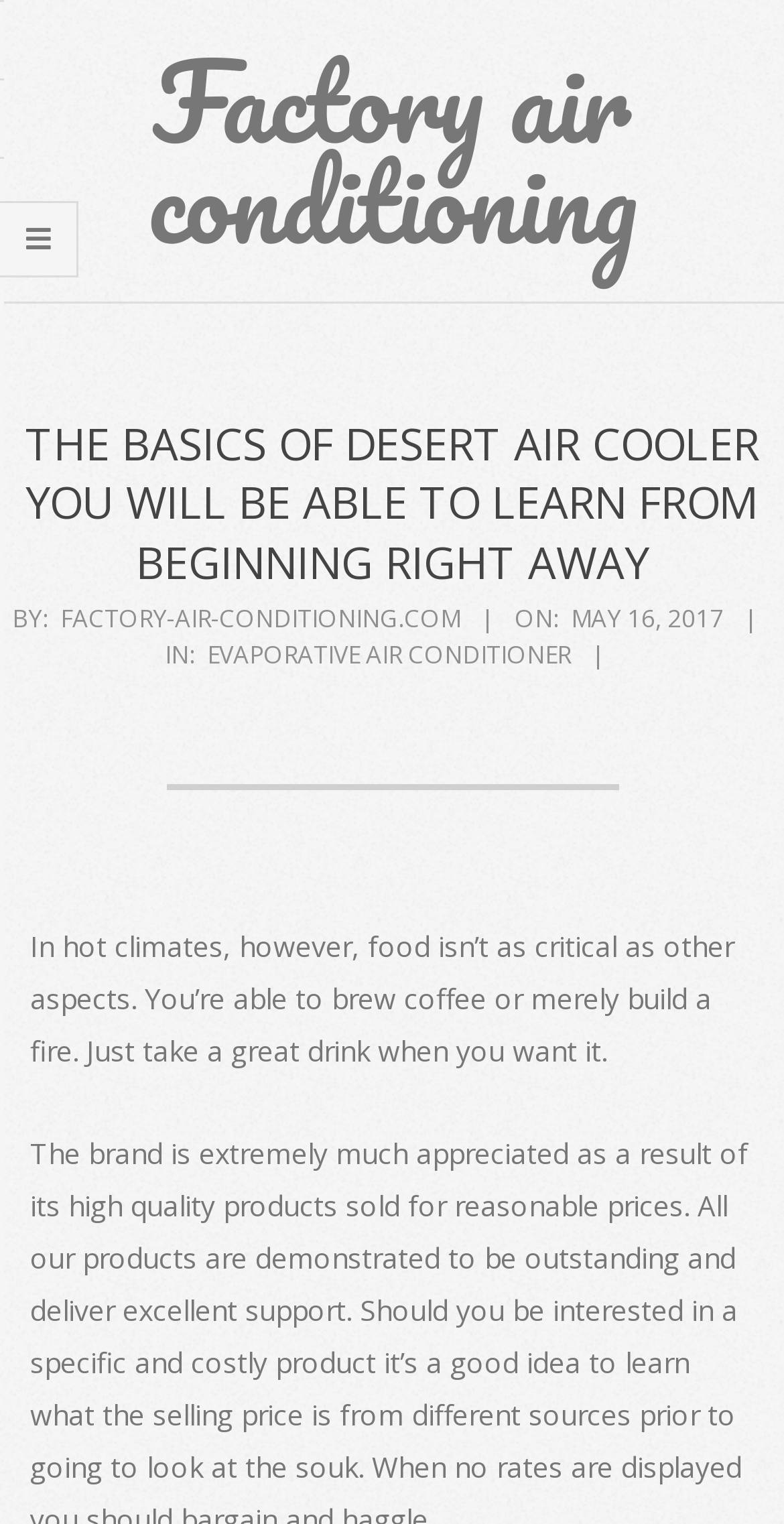When was the article published?
Please look at the screenshot and answer using one word or phrase.

Tuesday, May 16, 2017, 11:46 pm